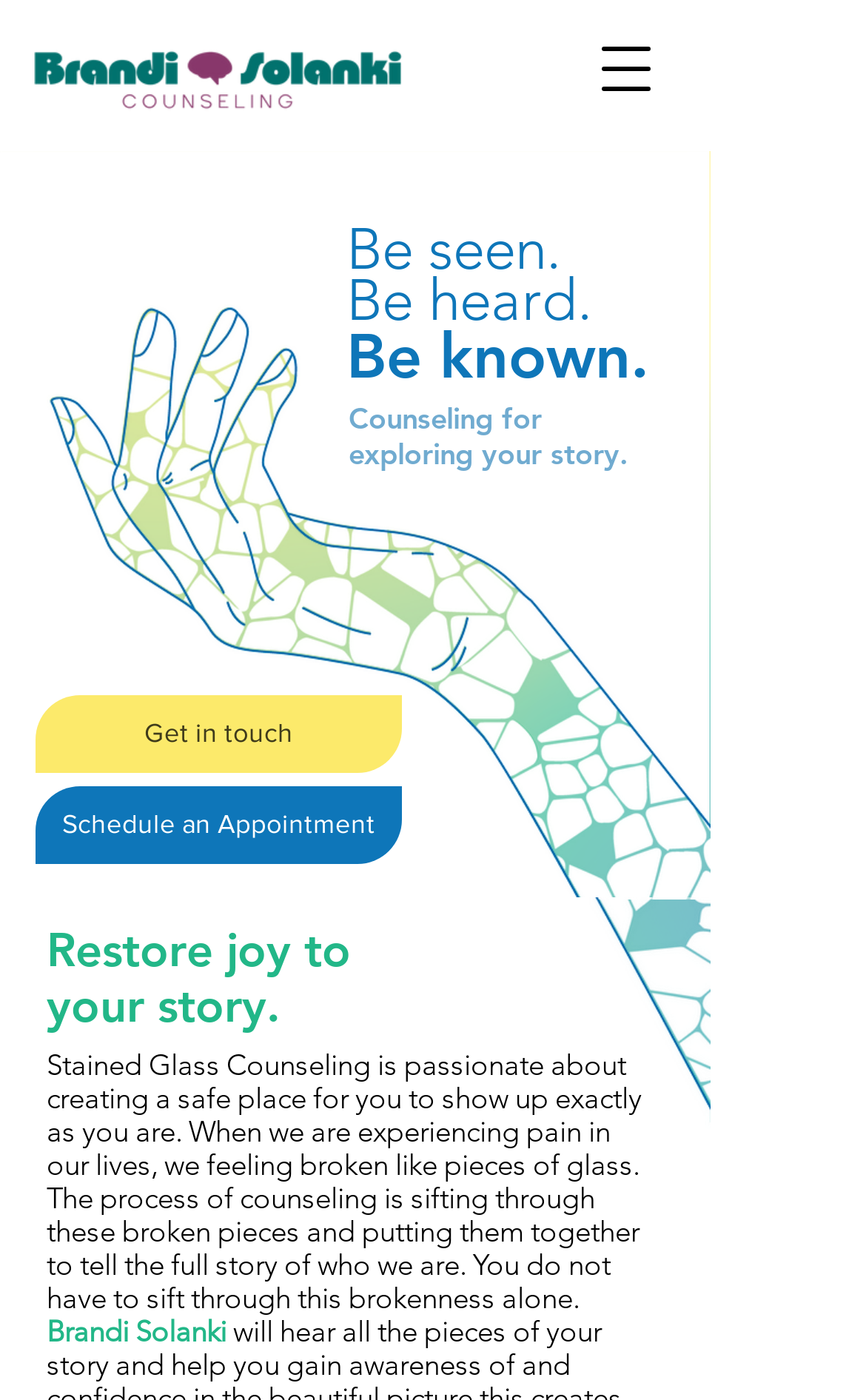Who is the author of the text about the counseling process?
Using the details shown in the screenshot, provide a comprehensive answer to the question.

The text about the counseling process is a passage that describes the process of counseling, but it does not specify the author of the text. It appears to be a general description of the service rather than a personal article or blog post.